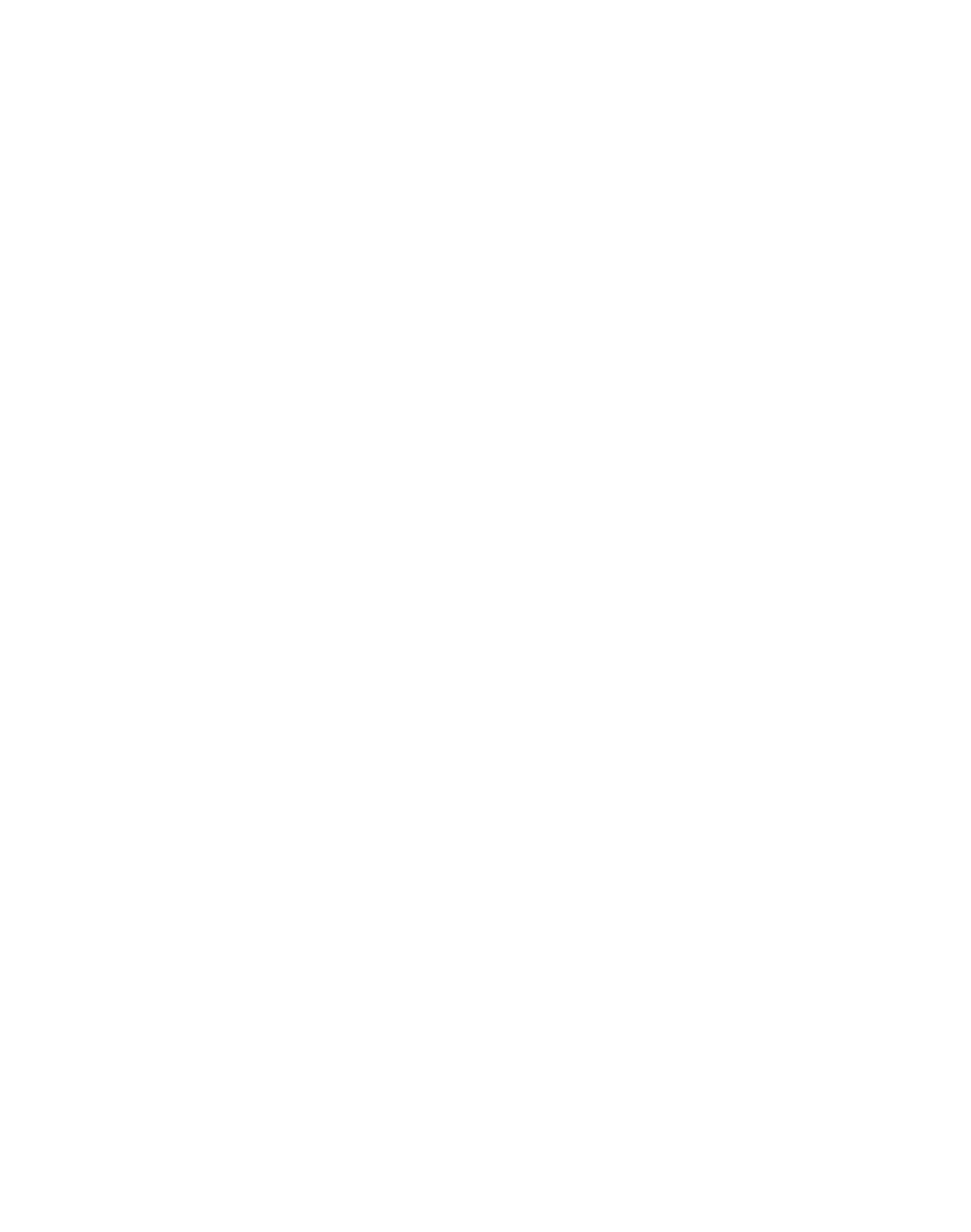Identify the bounding box coordinates for the UI element described as follows: Next Section. Use the format (top-left x, top-left y, bottom-right x, bottom-right y) and ensure all values are floating point numbers between 0 and 1.

[0.141, 0.899, 0.327, 0.93]